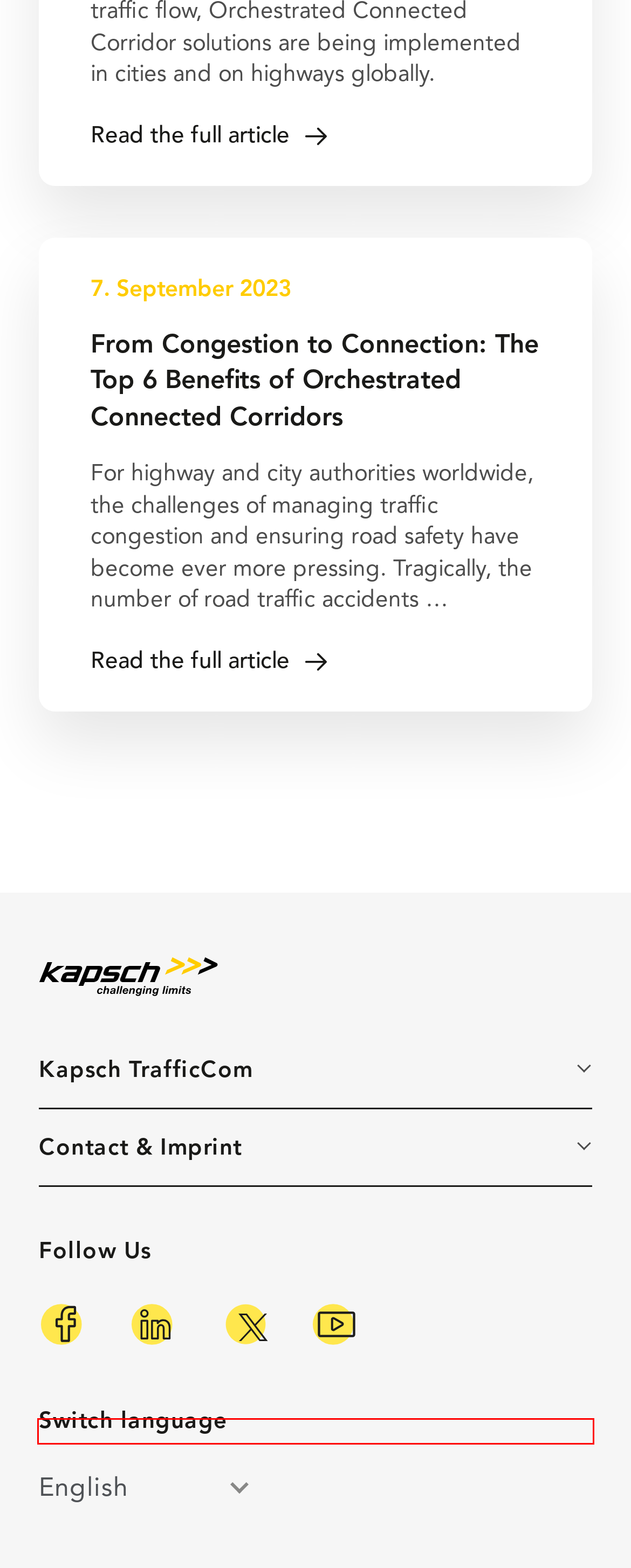You are given a screenshot of a webpage with a red bounding box around an element. Choose the most fitting webpage description for the page that appears after clicking the element within the red bounding box. Here are the candidates:
A. Interview: Transport networks behave in ways that are often unpredictable
B. Contact
C. The Orchestrated Connected Corridor is transforming road traffic – but what is it?
D. Terms of Use
E. Imprint
F. Press
G. Careers at Kapsch TrafficCom Group
H. Compliance Reporting System

H